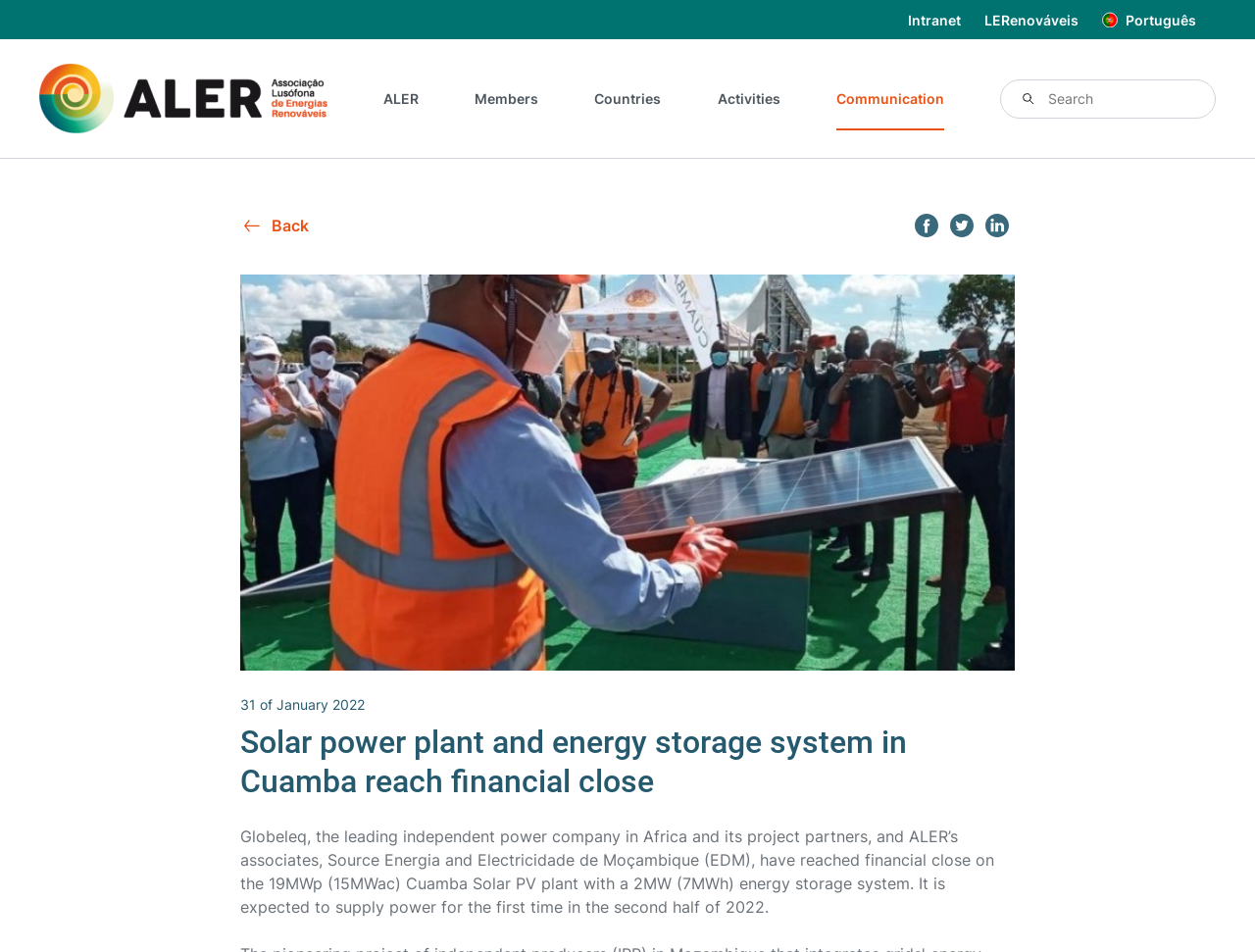What is the expected timeline for the power supply to start?
Answer the question based on the image using a single word or a brief phrase.

Second half of 2022